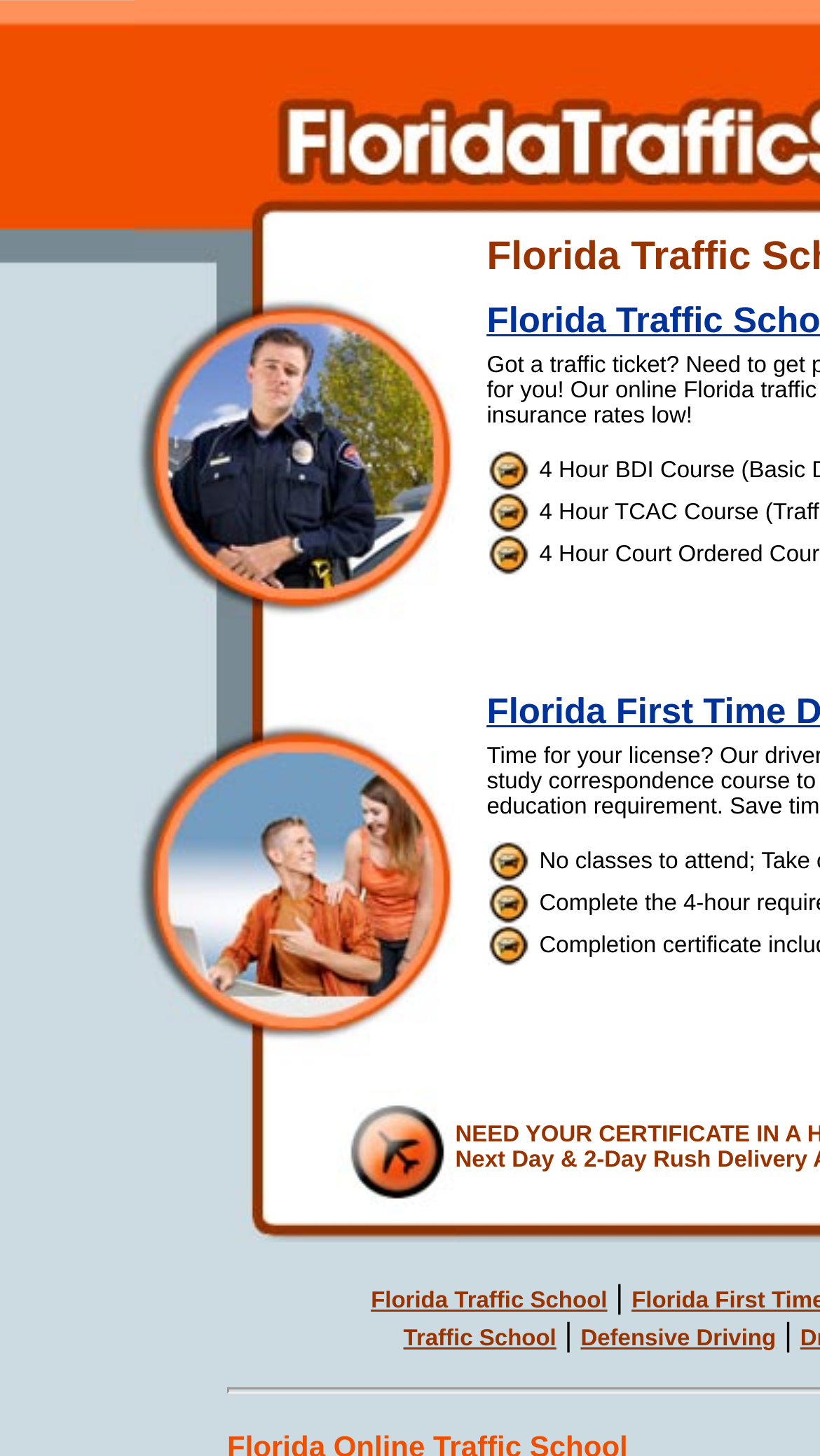Give a one-word or phrase response to the following question: What is included with course completion?

Completion certificate